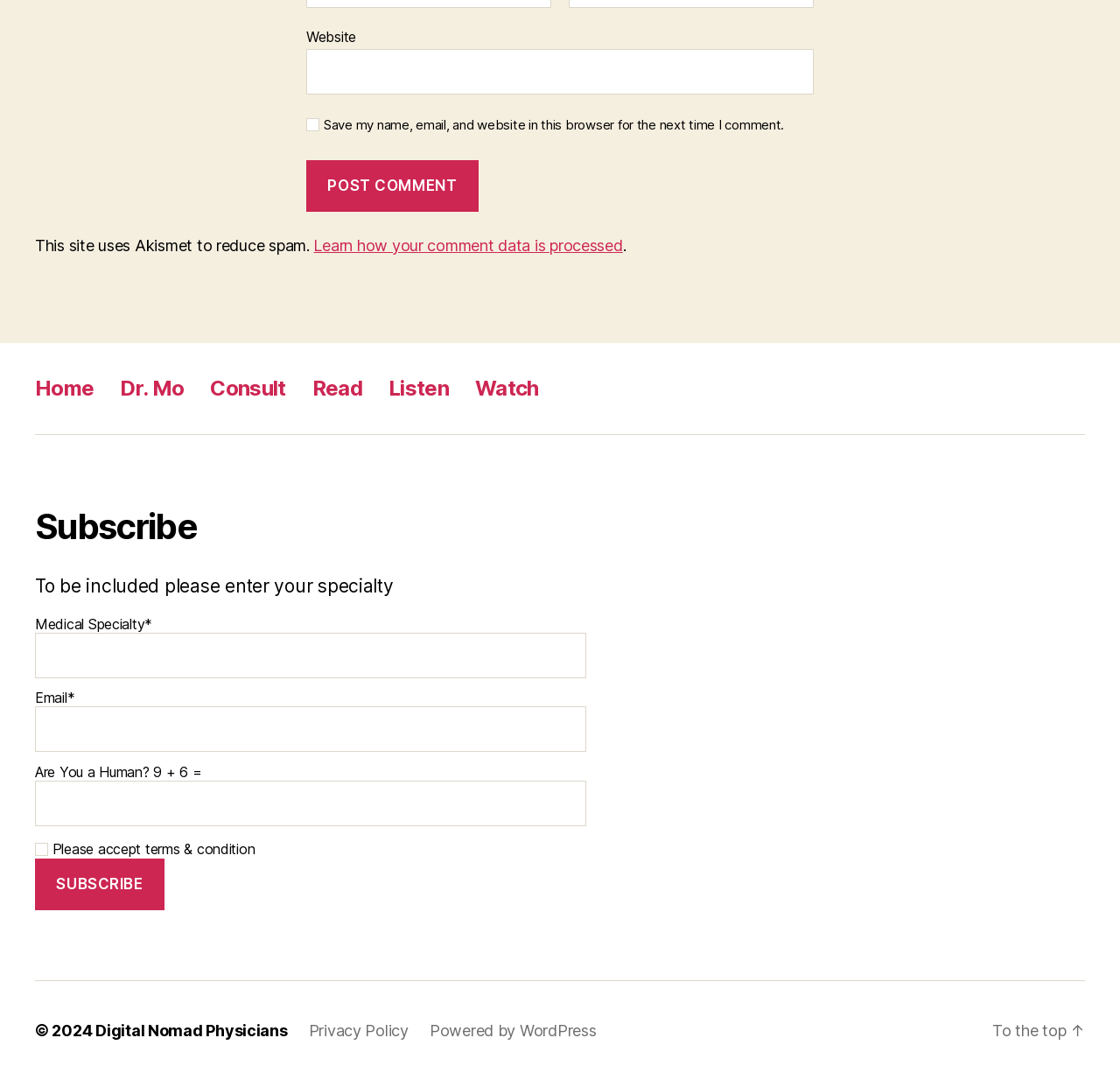What is the purpose of the 'Are You a Human?' section?
Look at the image and answer the question with a single word or phrase.

To verify humanity